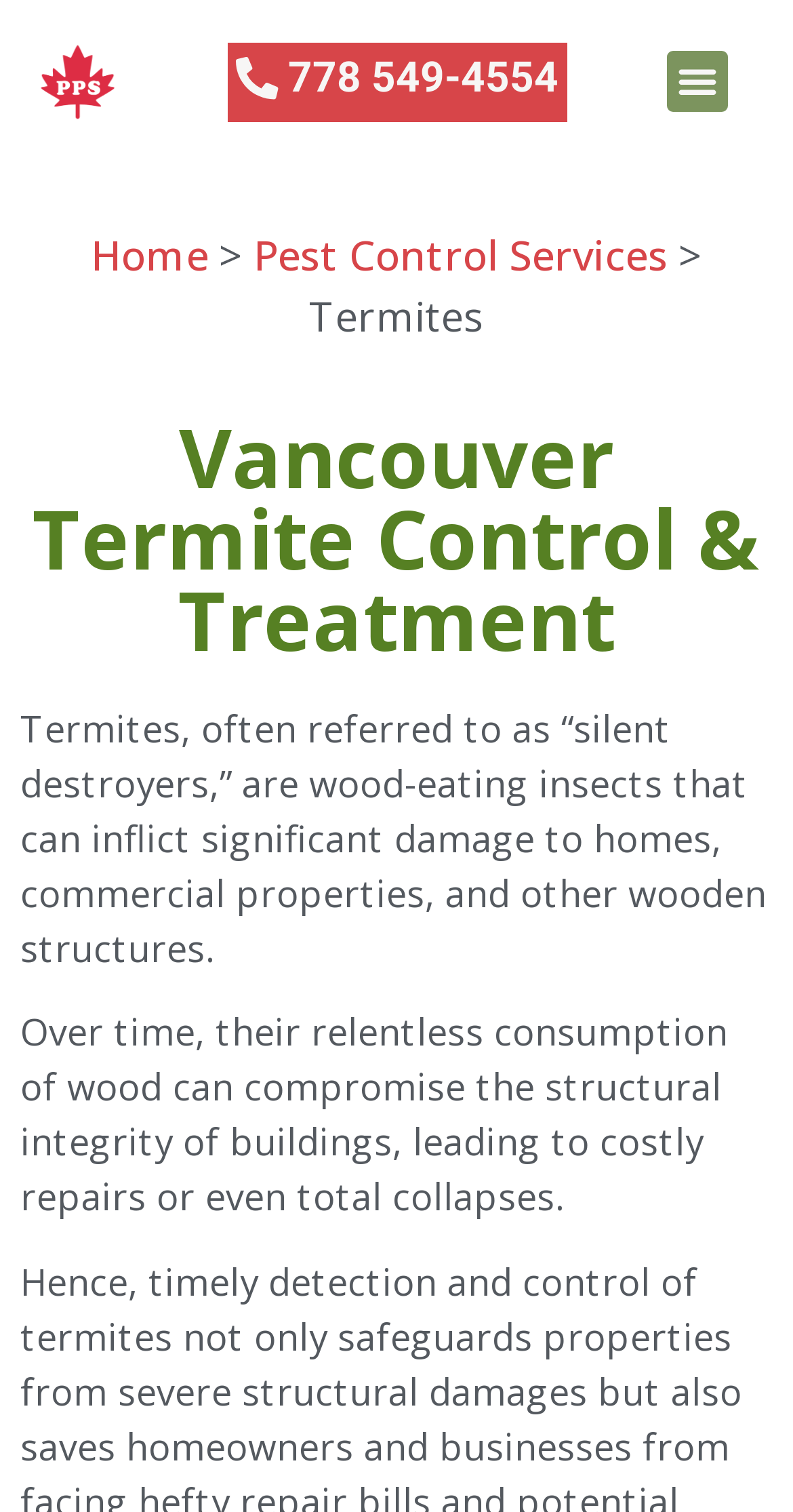Please provide a comprehensive response to the question based on the details in the image: What type of insects are discussed on this page?

I determined that the page is about termites by reading the static text elements, which mention 'termites' and describe their behavior and impact on buildings. The heading also mentions 'Vancouver Termite Control & Treatment', further supporting this conclusion.